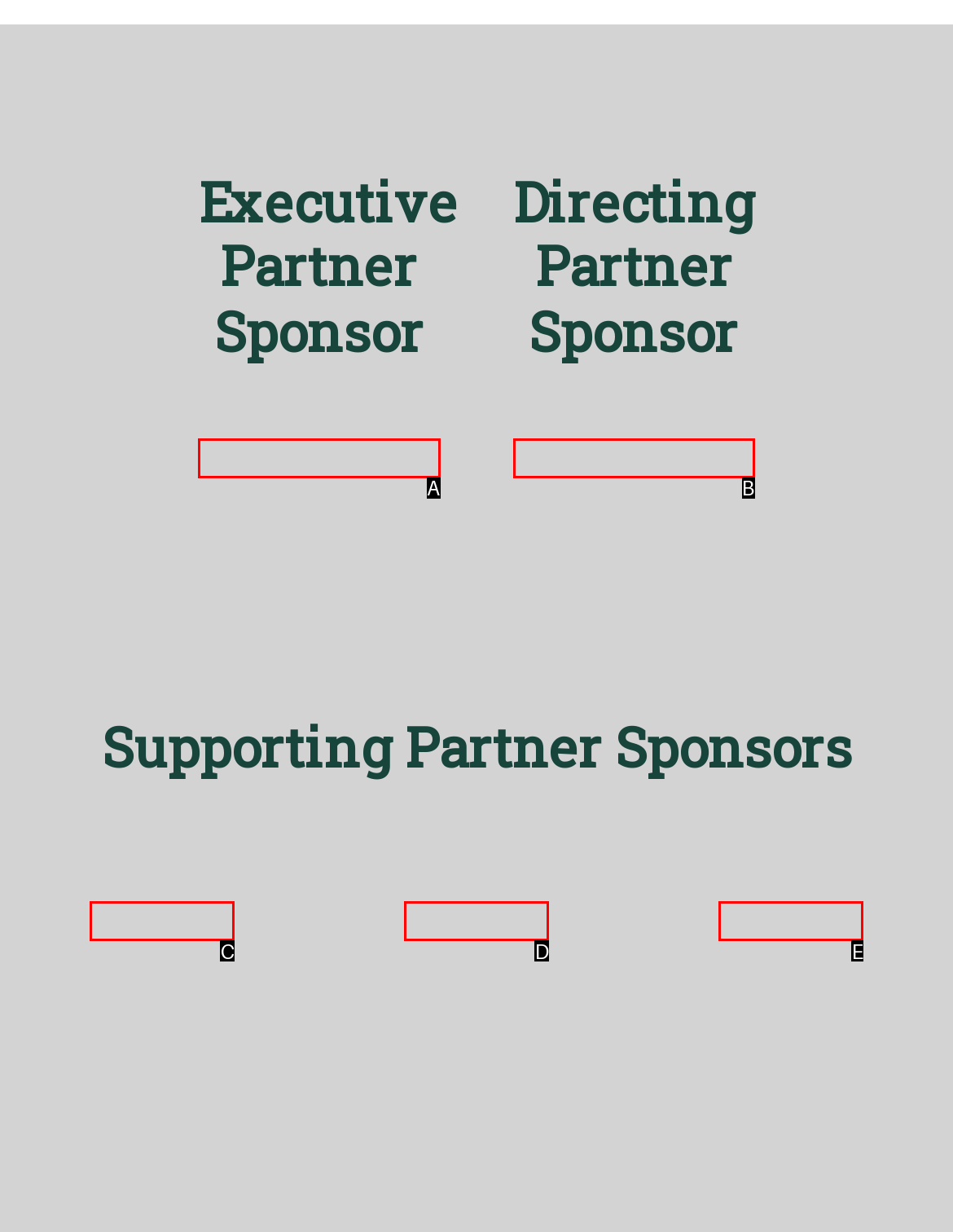Match the following description to the correct HTML element: parent_node: Directing Partner Sponsor Indicate your choice by providing the letter.

B